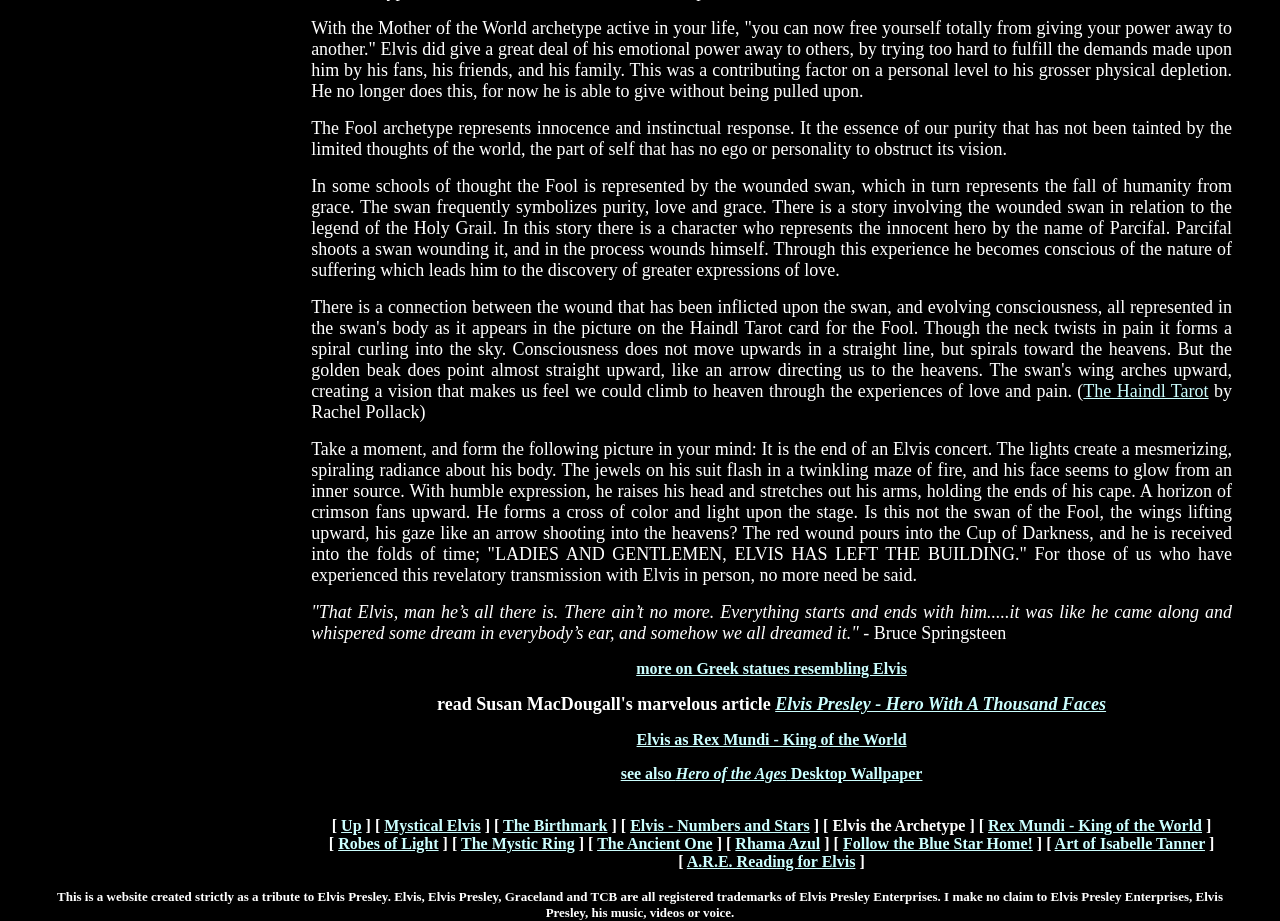Identify the bounding box coordinates of the area that should be clicked in order to complete the given instruction: "Learn about Elvis as Rex Mundi - King of the World". The bounding box coordinates should be four float numbers between 0 and 1, i.e., [left, top, right, bottom].

[0.497, 0.794, 0.708, 0.812]